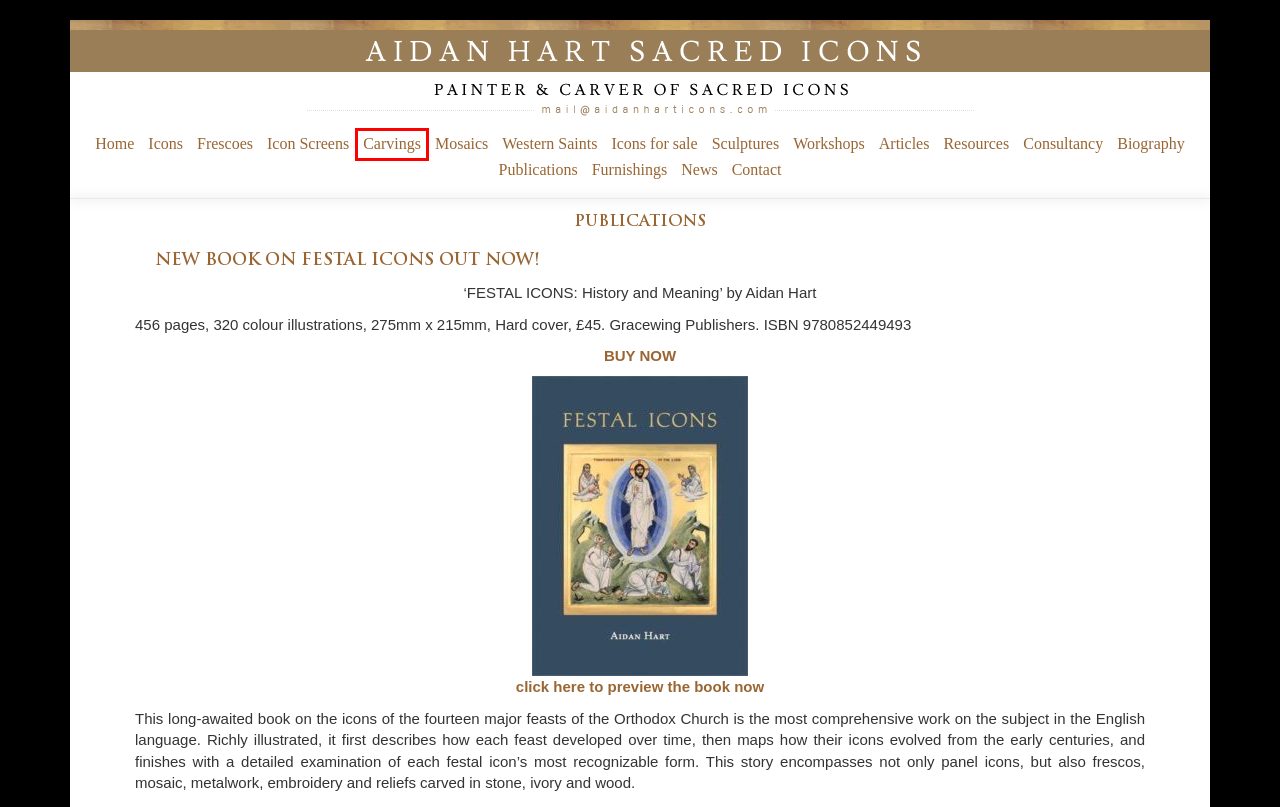A screenshot of a webpage is given, marked with a red bounding box around a UI element. Please select the most appropriate webpage description that fits the new page after clicking the highlighted element. Here are the candidates:
A. Icons - Aidan Hart Sacred Icons
B. Biography - Aidan Hart Sacred Icons
C. Articles - Aidan Hart Sacred Icons
D. Workshops - Aidan Hart Sacred Icons
E. News - Aidan Hart Sacred Icons
F. Festal Book Preview - Aidan Hart Sacred Icons
G. Carvings - Aidan Hart Sacred Icons
H. Welcome to Aidan Hart & Co - Church Furnishers & Design Consultancy

G